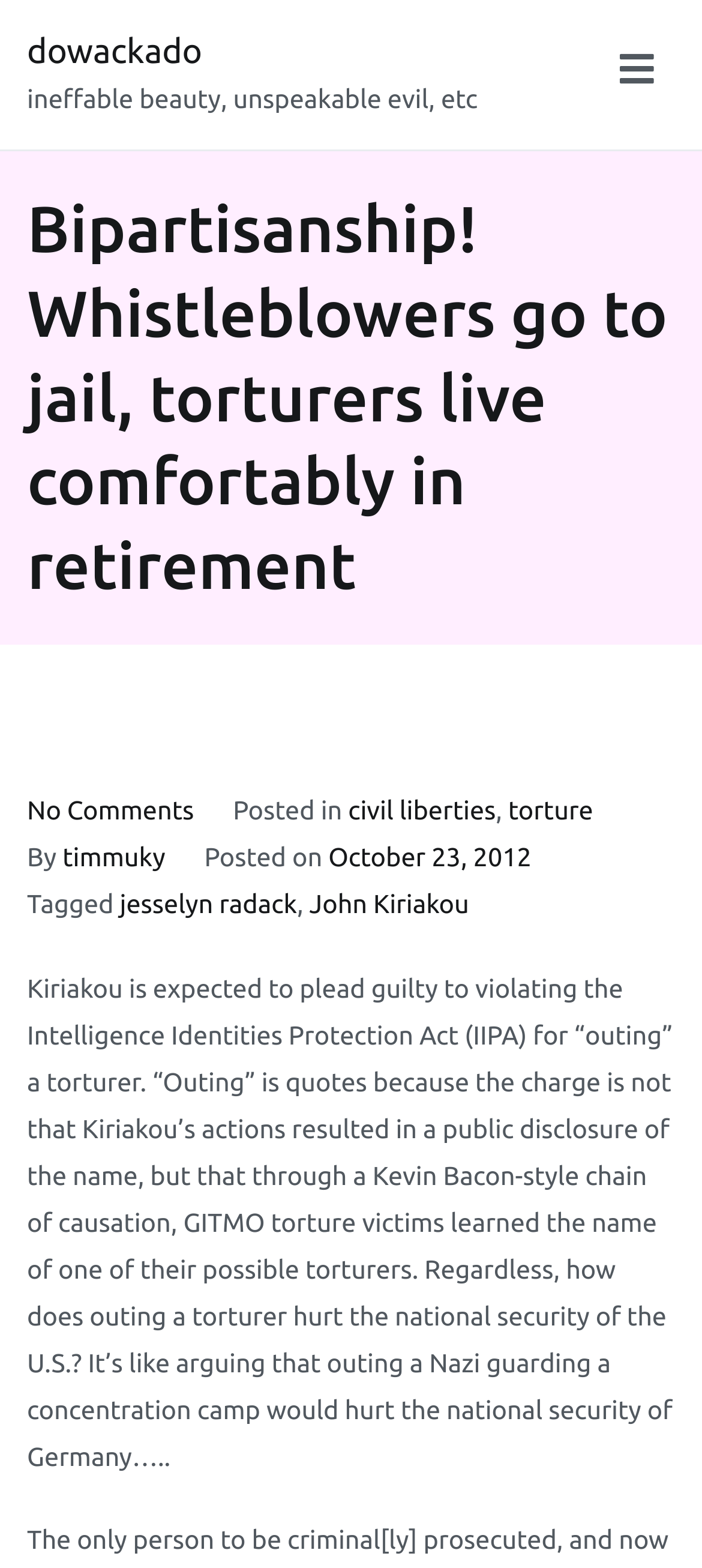Predict the bounding box coordinates of the area that should be clicked to accomplish the following instruction: "Read the post by 'timmuky'". The bounding box coordinates should consist of four float numbers between 0 and 1, i.e., [left, top, right, bottom].

[0.089, 0.537, 0.236, 0.556]